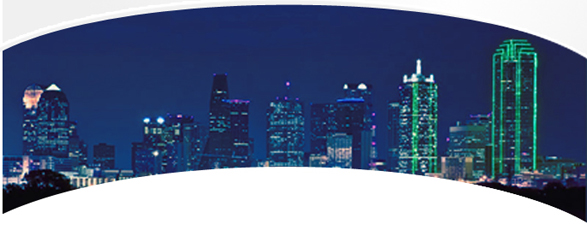Please answer the following query using a single word or phrase: 
What is the city's status according to the image?

Hub of activity and innovation